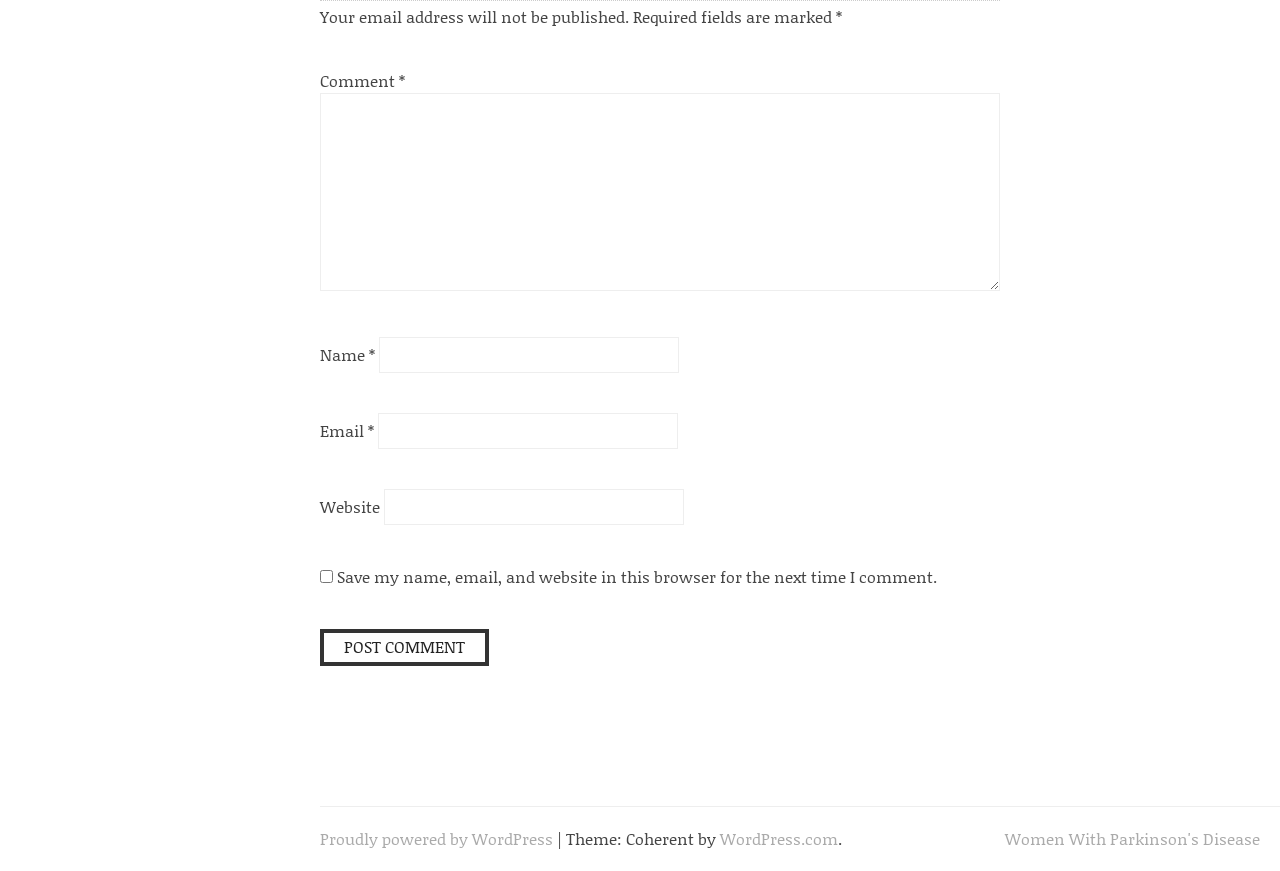Please find the bounding box coordinates of the element that needs to be clicked to perform the following instruction: "Click the Post Comment button". The bounding box coordinates should be four float numbers between 0 and 1, represented as [left, top, right, bottom].

[0.25, 0.722, 0.382, 0.765]